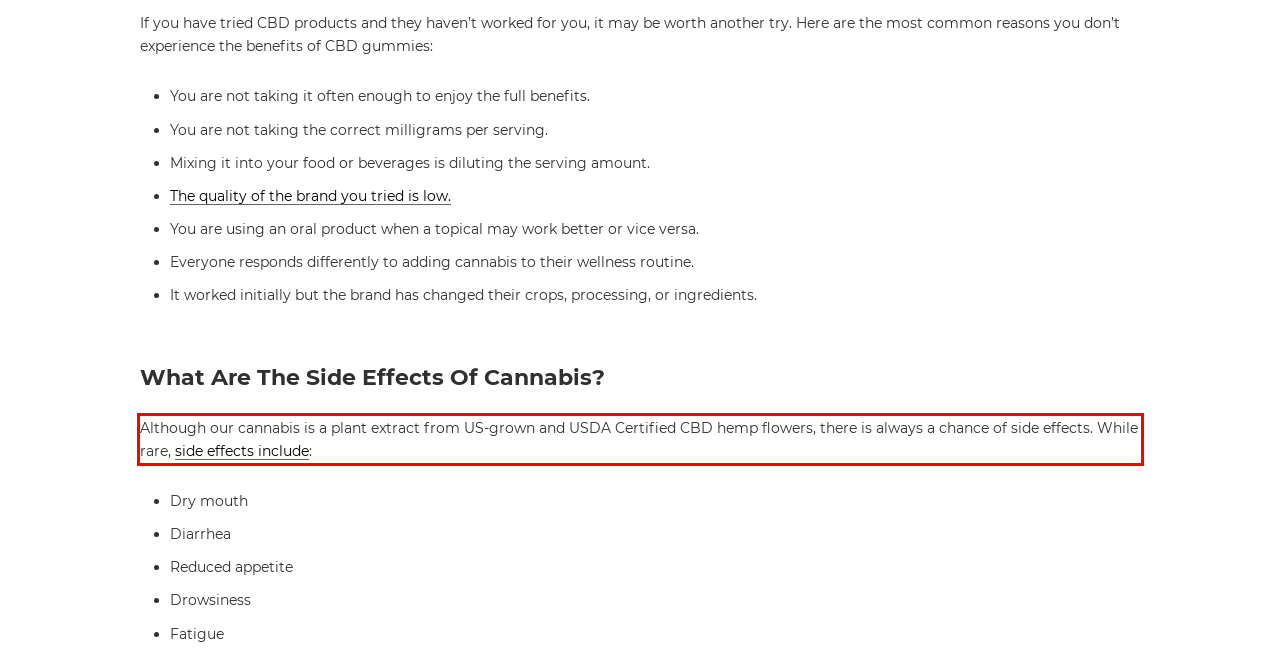You are given a screenshot showing a webpage with a red bounding box. Perform OCR to capture the text within the red bounding box.

Although our cannabis is a plant extract from US-grown and USDA Certified CBD hemp flowers, there is always a chance of side effects. While rare, side effects include: